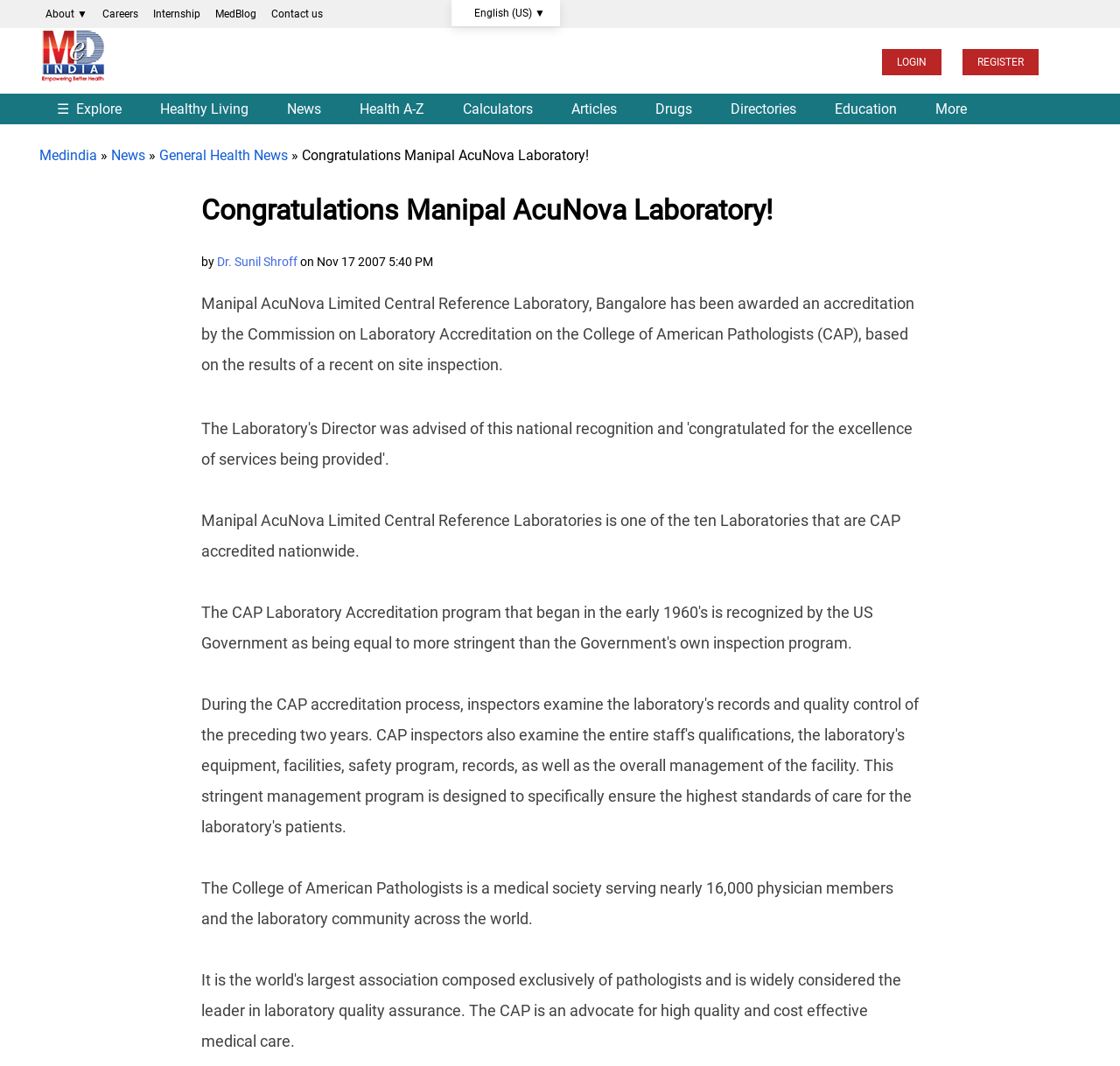Please specify the bounding box coordinates for the clickable region that will help you carry out the instruction: "Contact us".

None